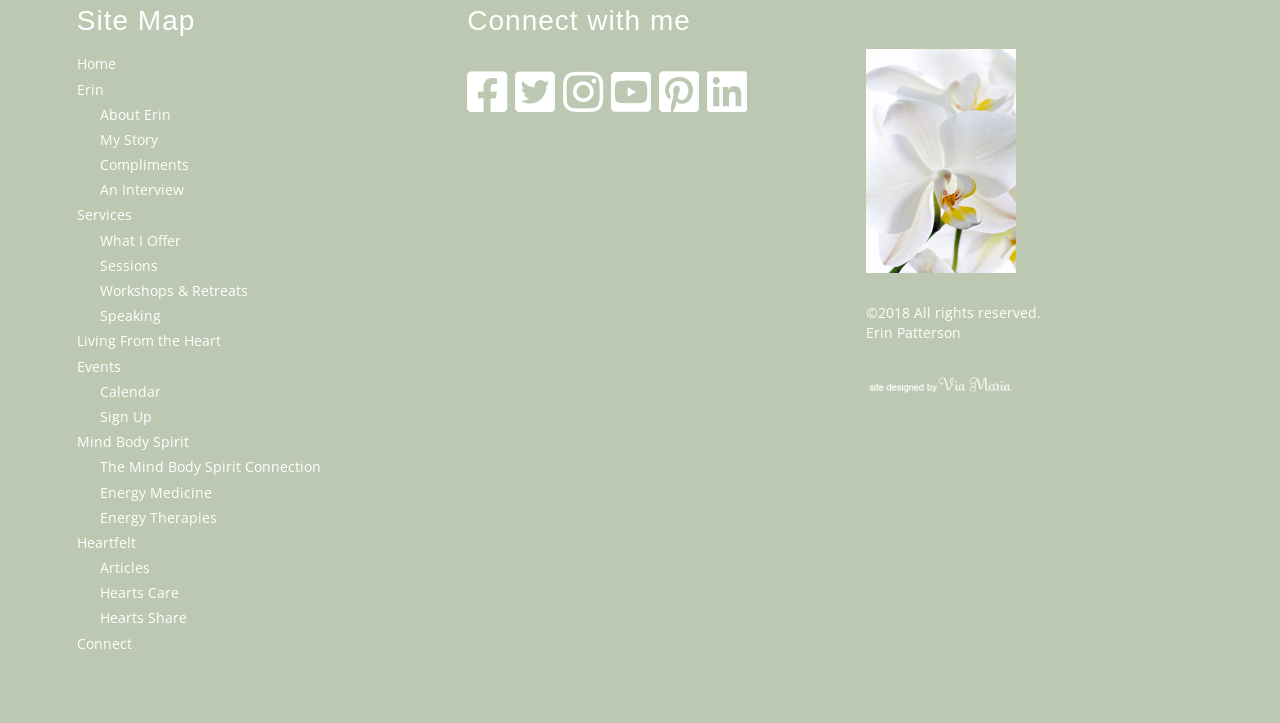How many social media links are available?
Give a detailed explanation using the information visible in the image.

I can see that there are five social media links available, which are represented by the links with no text, but with bounding box coordinates [0.365, 0.131, 0.396, 0.157], [0.403, 0.131, 0.434, 0.157], [0.44, 0.131, 0.471, 0.157], [0.478, 0.131, 0.509, 0.157], and [0.553, 0.131, 0.584, 0.157]. These links are likely social media links.